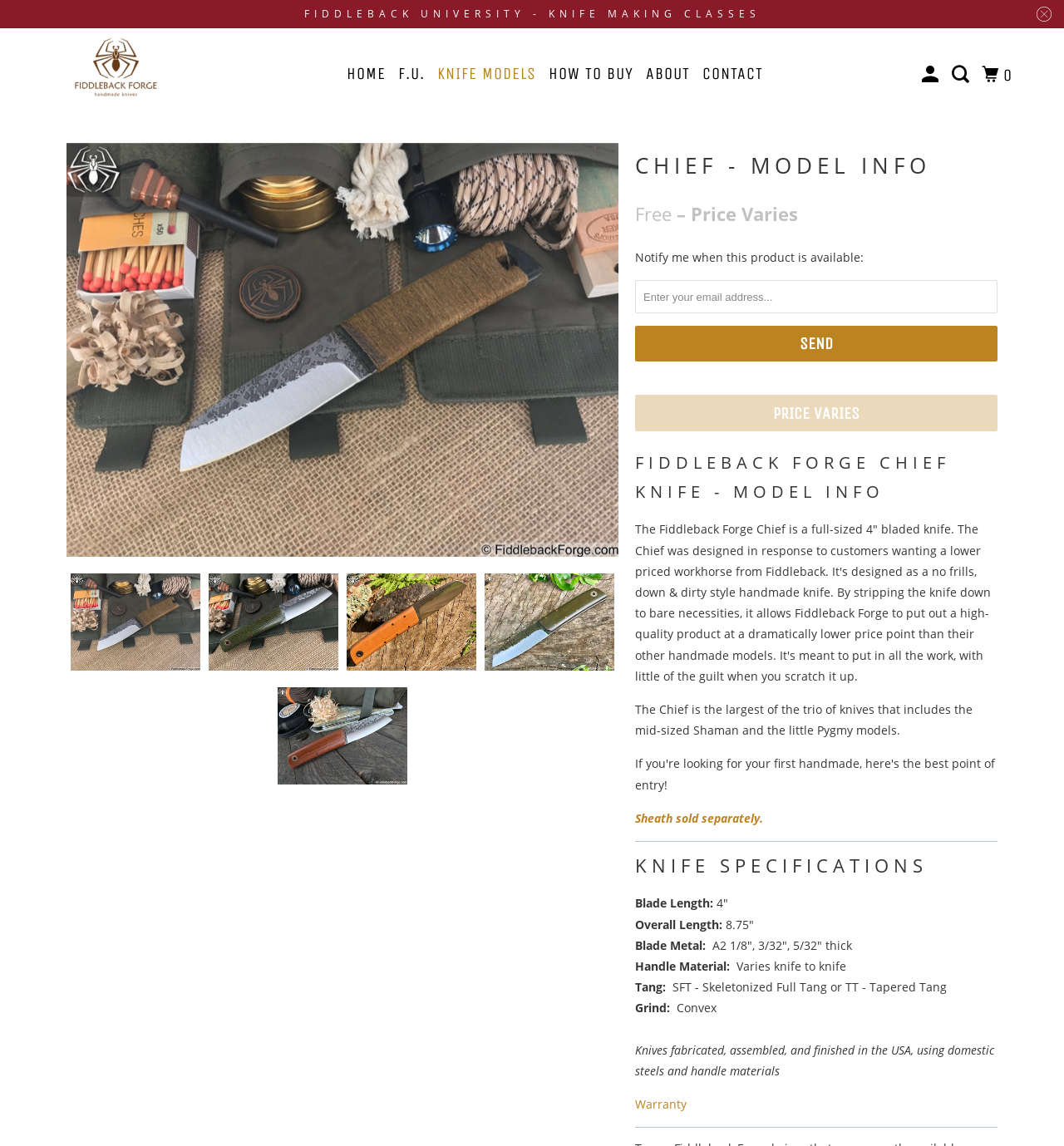Find the bounding box coordinates for the area that must be clicked to perform this action: "Click on the Send button".

[0.597, 0.284, 0.938, 0.316]